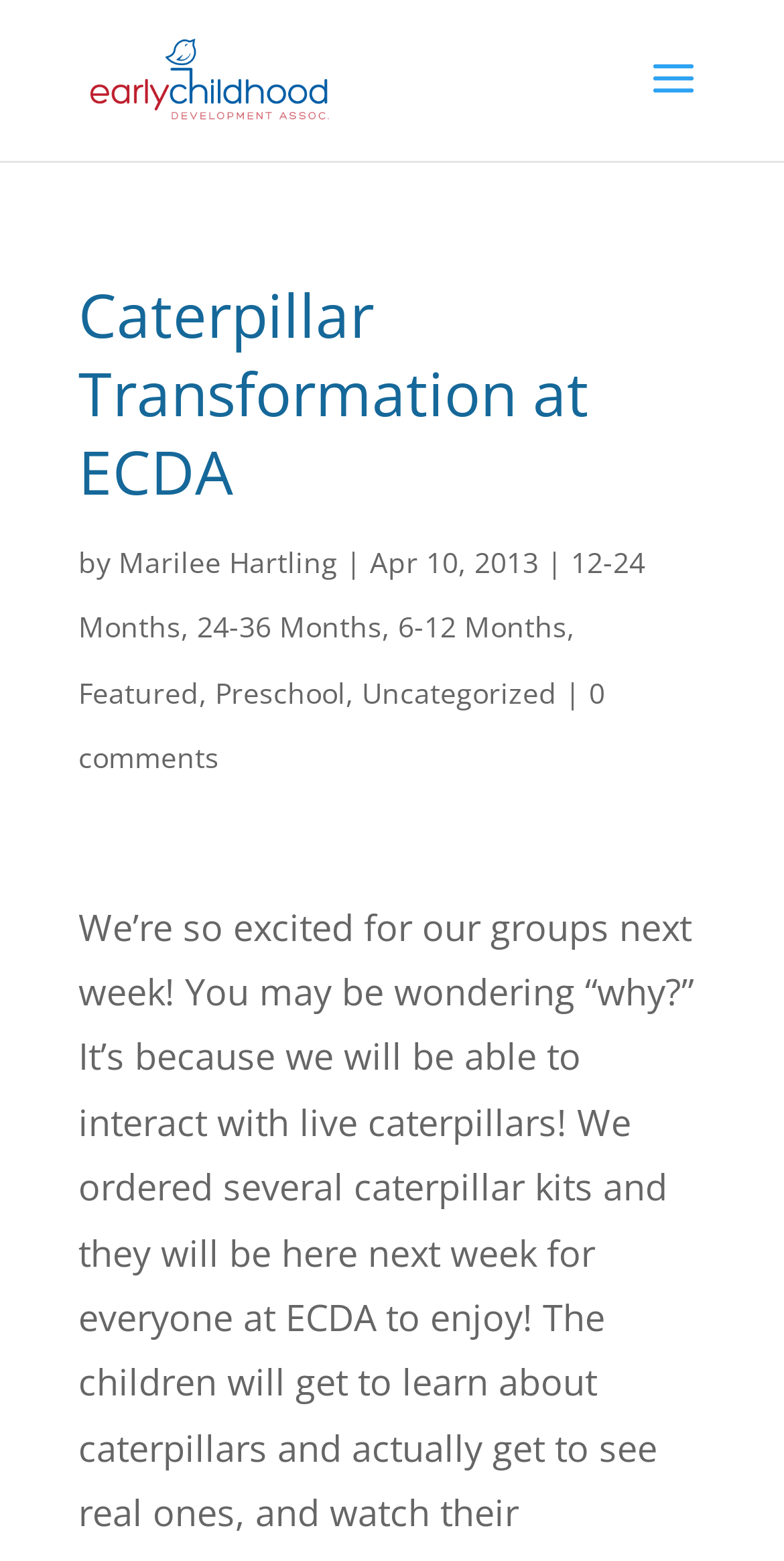Can you provide the bounding box coordinates for the element that should be clicked to implement the instruction: "Discover more about payment methods"?

None